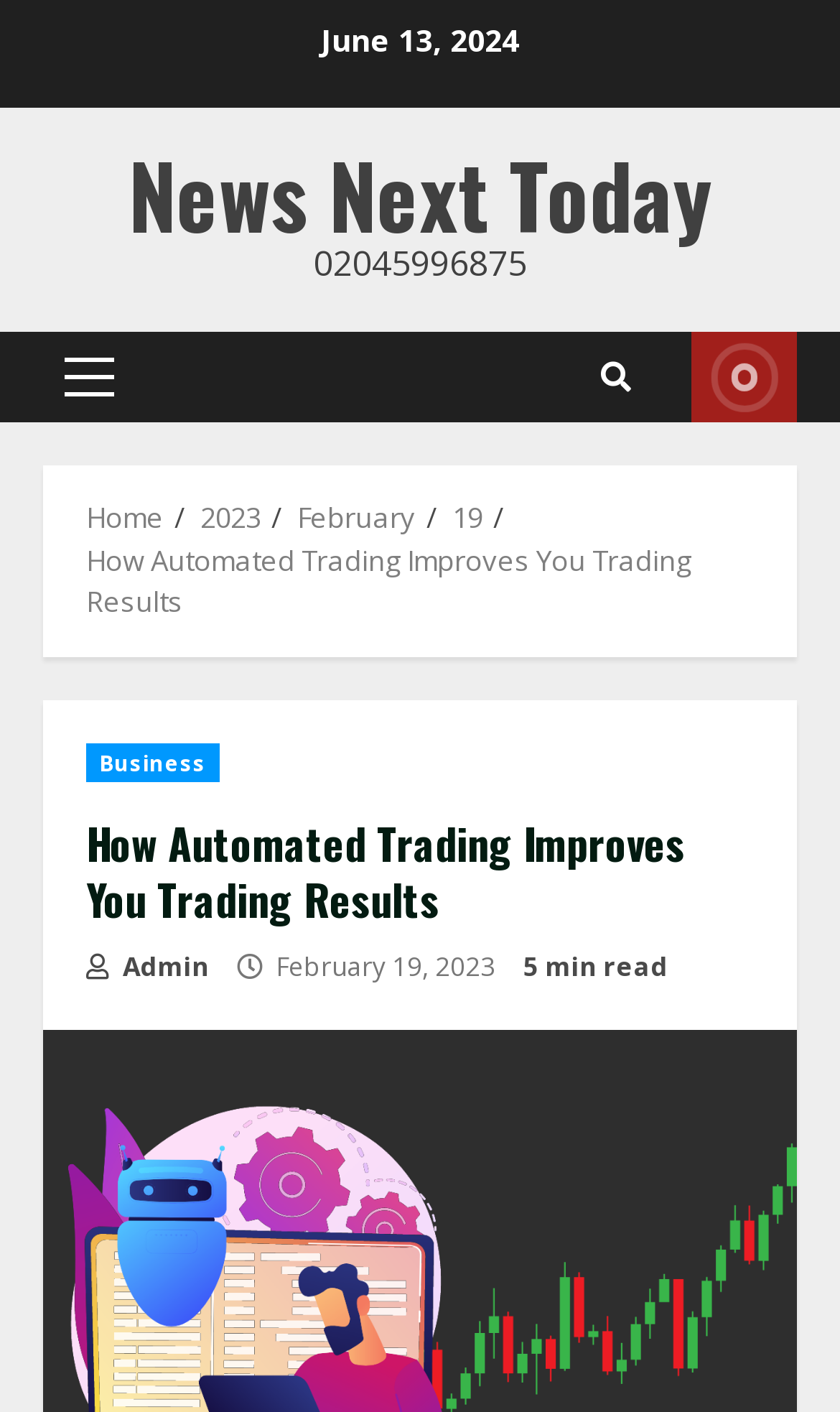What is the date of the article?
Based on the screenshot, provide your answer in one word or phrase.

June 13, 2024